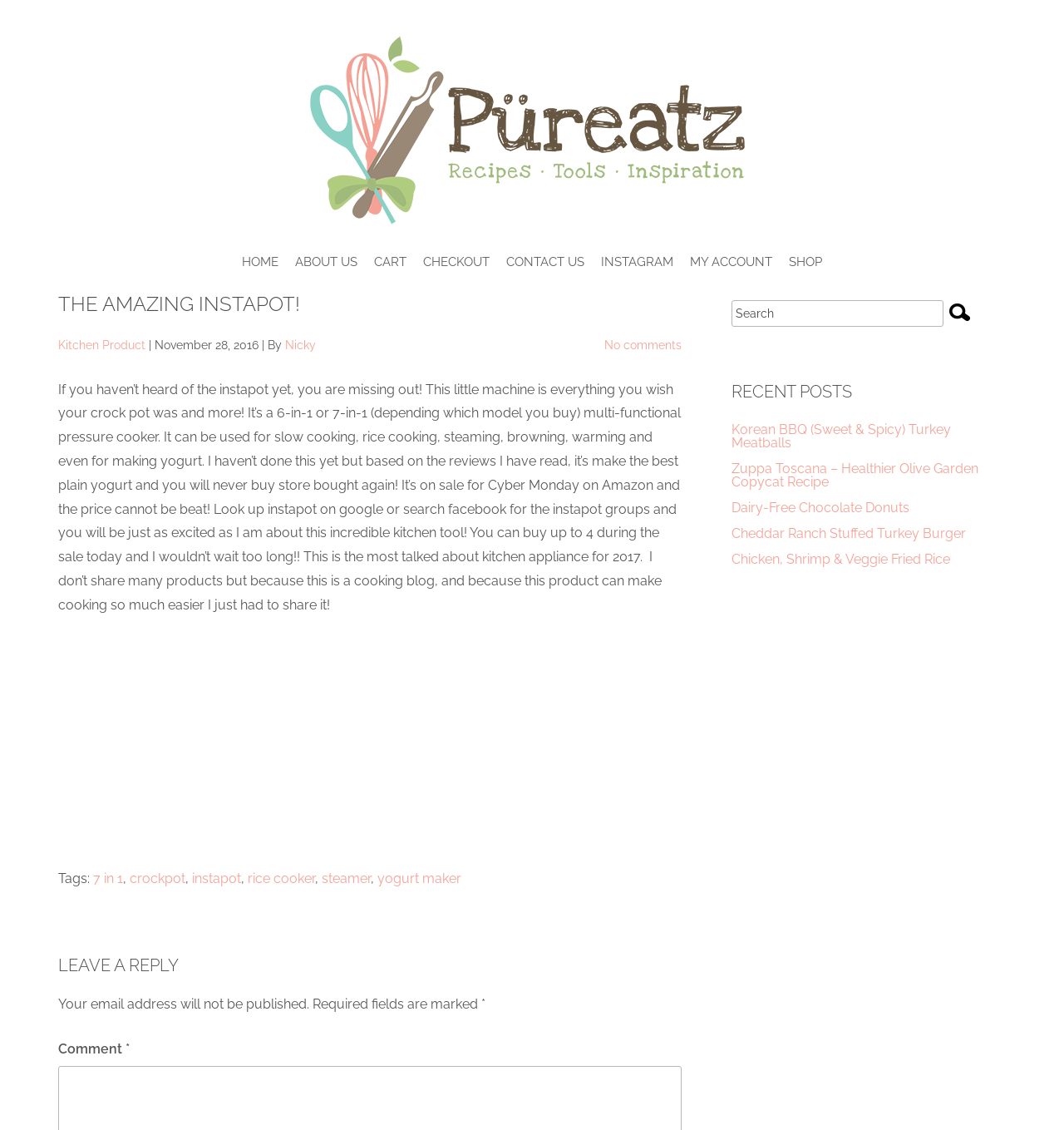What is the topic of the recent posts?
Carefully analyze the image and provide a detailed answer to the question.

The topic of the recent posts is food recipes, which can be inferred from the titles of the recent posts such as 'Korean BBQ (Sweet & Spicy) Turkey Meatballs', 'Zuppa Toscana – Healthier Olive Garden Copycat Recipe', and 'Dairy-Free Chocolate Donuts'.